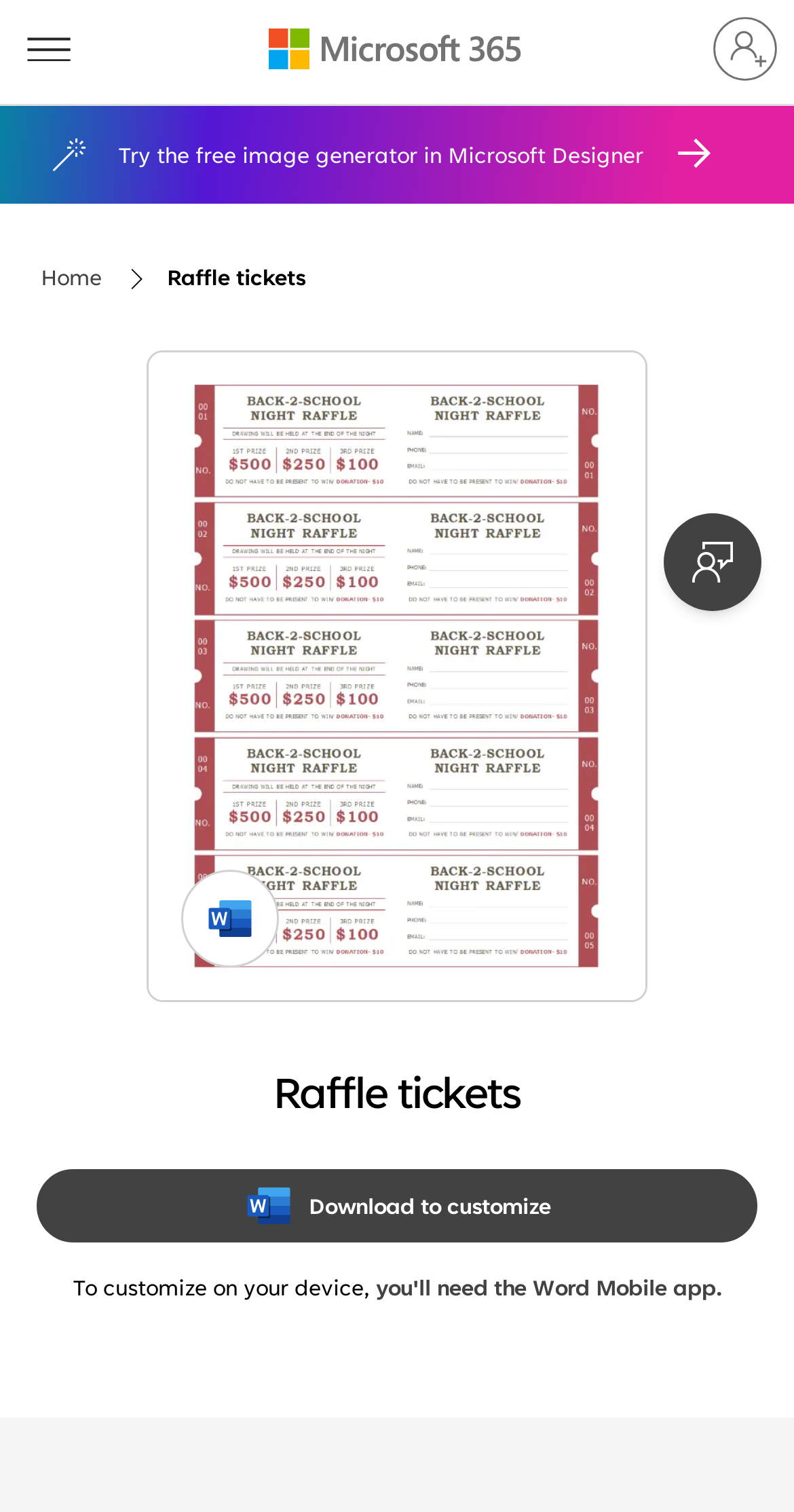Using the description: "aria-label="Microsoft 365 home page"", identify the bounding box of the corresponding UI element in the screenshot.

[0.34, 0.016, 0.66, 0.048]